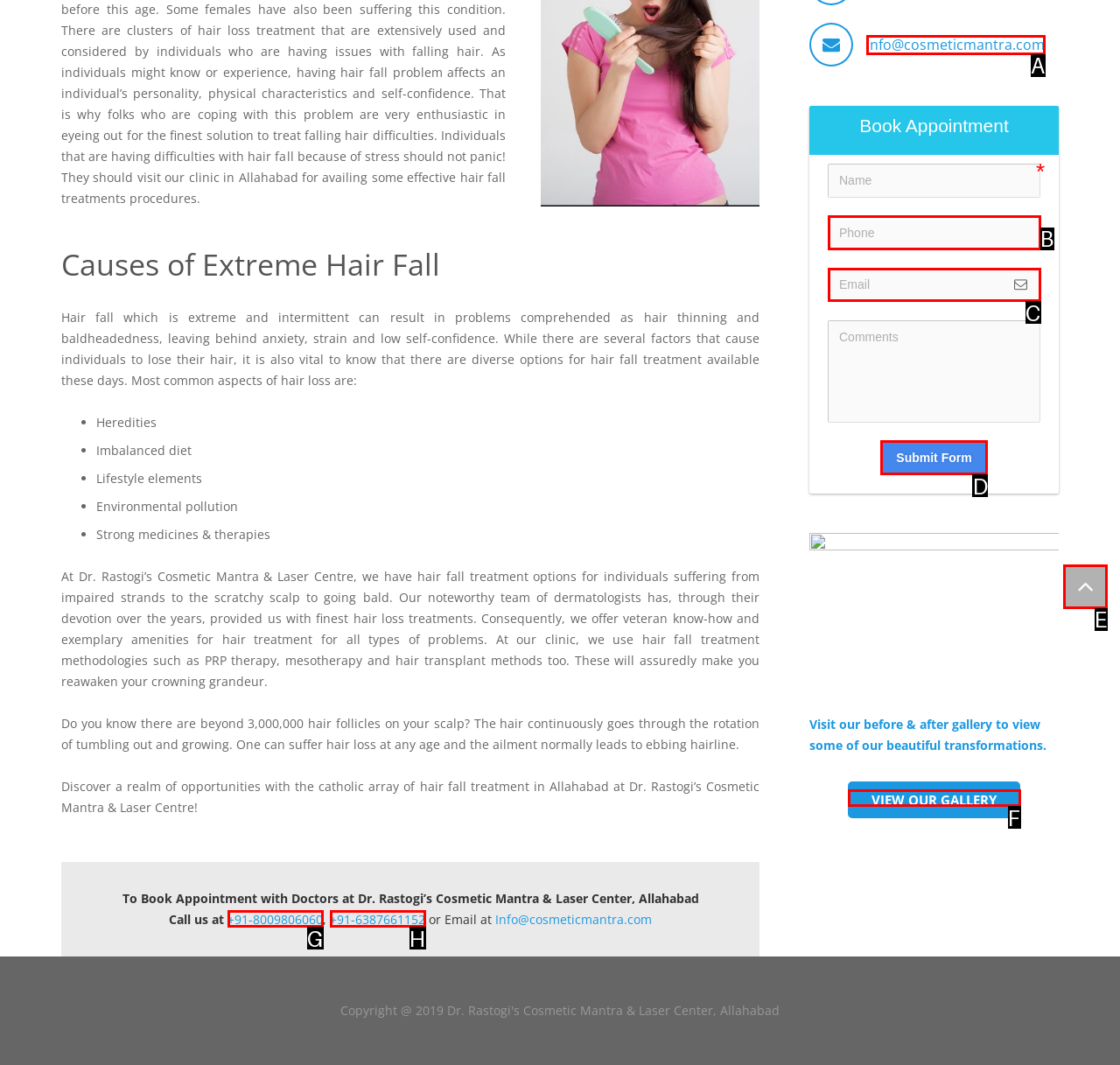Find the HTML element that suits the description: VIEW OUR GALLERY
Indicate your answer with the letter of the matching option from the choices provided.

F